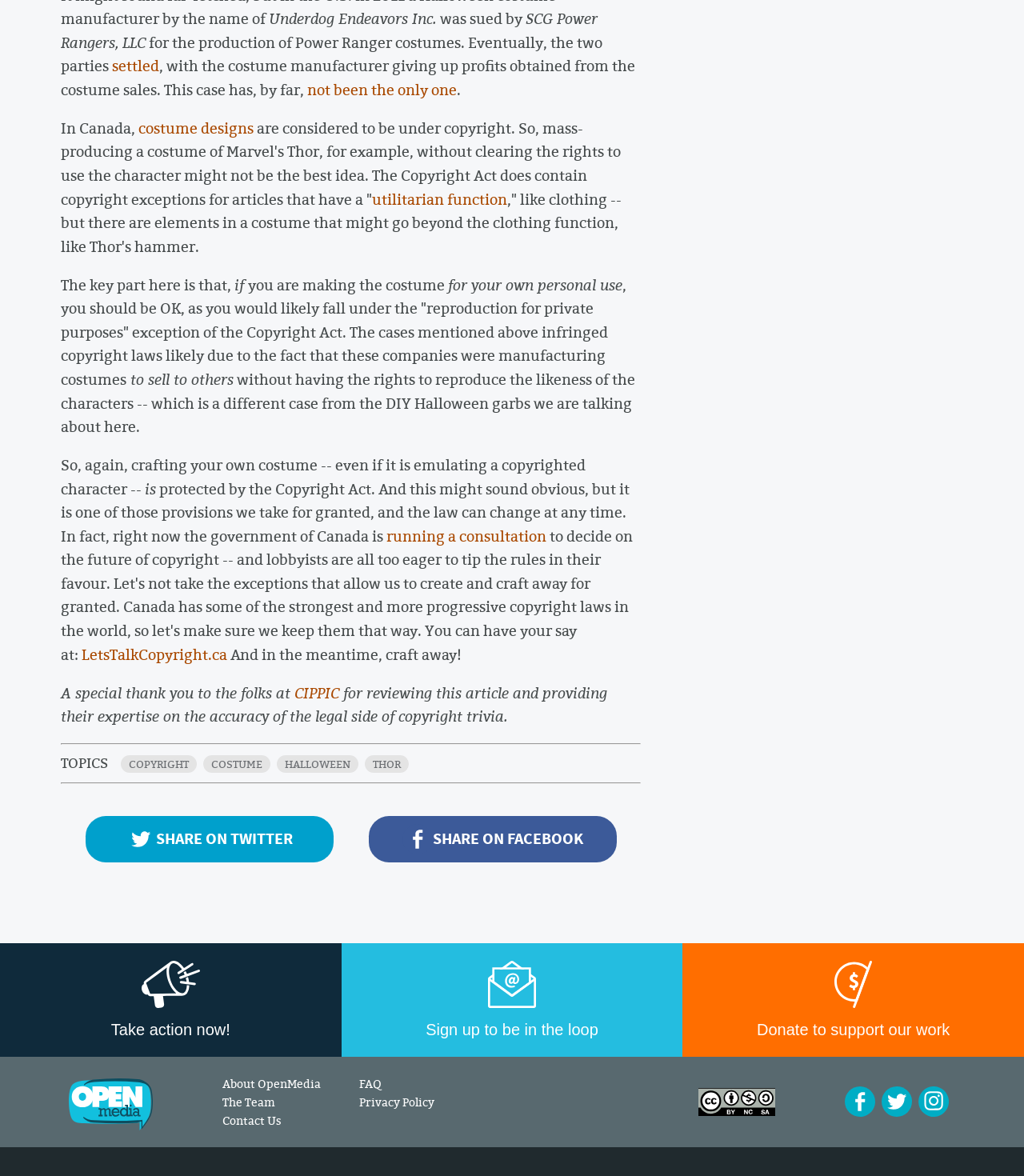Please provide a comprehensive response to the question based on the details in the image: What is the exception to copyright law for personal use?

The text states that if you are making a costume for your own personal use, you should be OK, as you would likely fall under the 'reproduction for private purposes' exception of the Copyright Act.